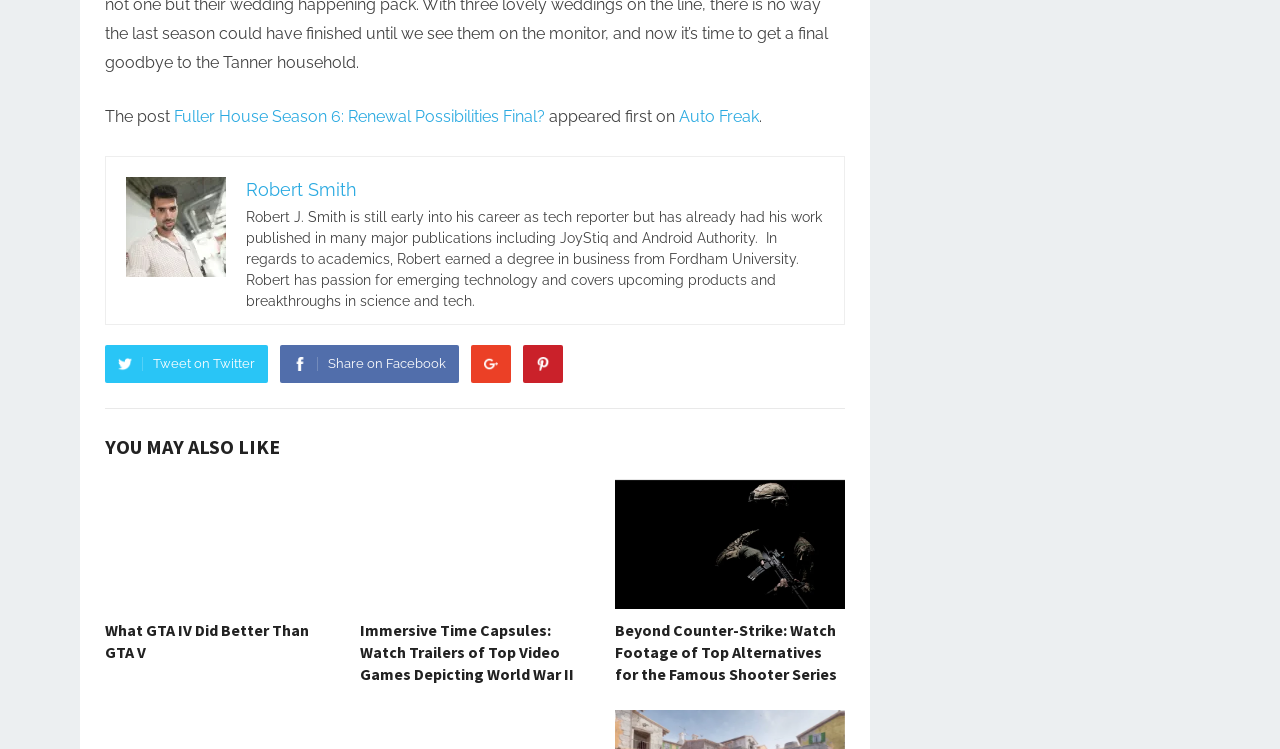Find the bounding box coordinates corresponding to the UI element with the description: "Robert Smith". The coordinates should be formatted as [left, top, right, bottom], with values as floats between 0 and 1.

[0.192, 0.24, 0.279, 0.268]